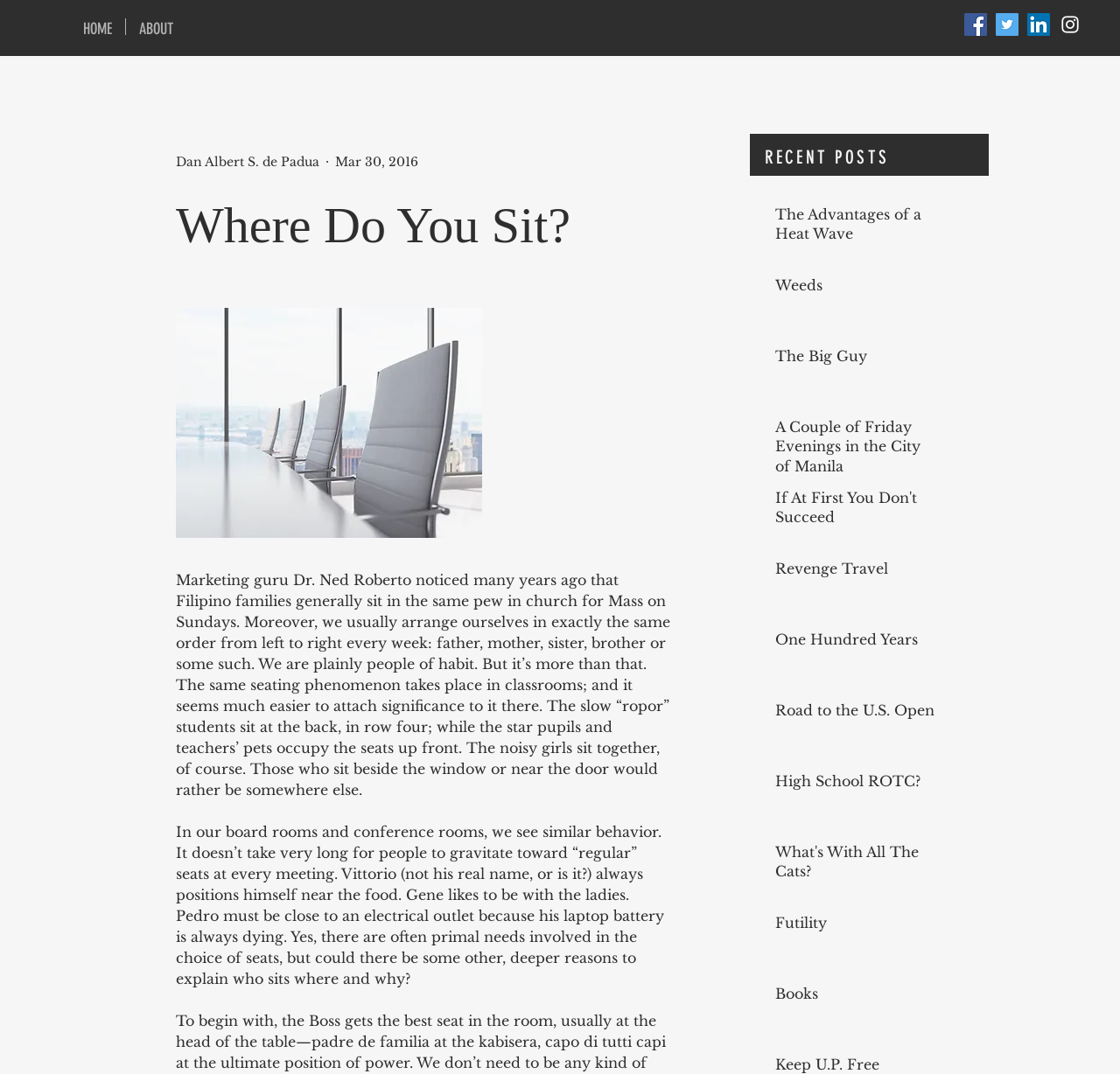Determine the bounding box coordinates of the region to click in order to accomplish the following instruction: "Read the article 'Where Do You Sit?'". Provide the coordinates as four float numbers between 0 and 1, specifically [left, top, right, bottom].

[0.157, 0.531, 0.602, 0.743]